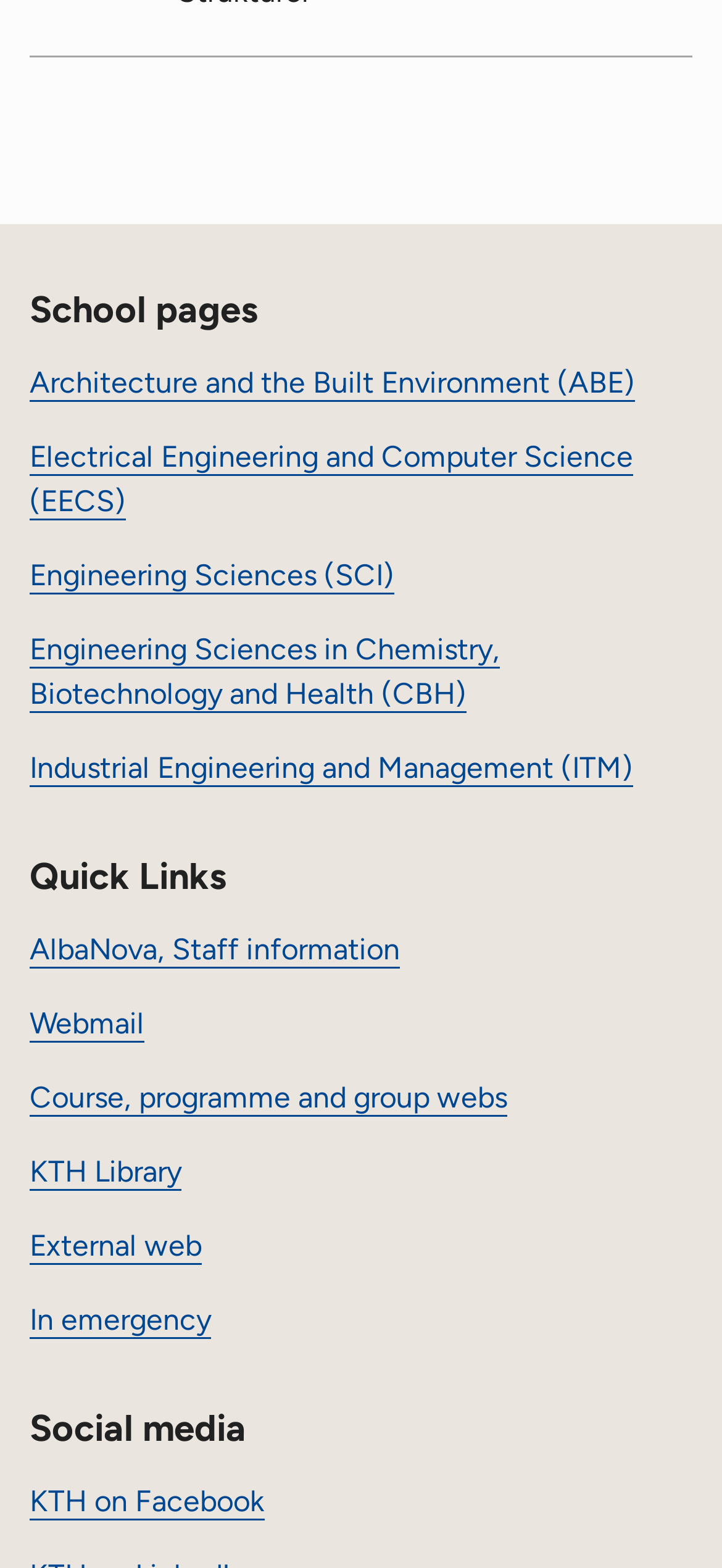Identify the bounding box for the described UI element: "In emergency".

[0.041, 0.83, 0.292, 0.853]